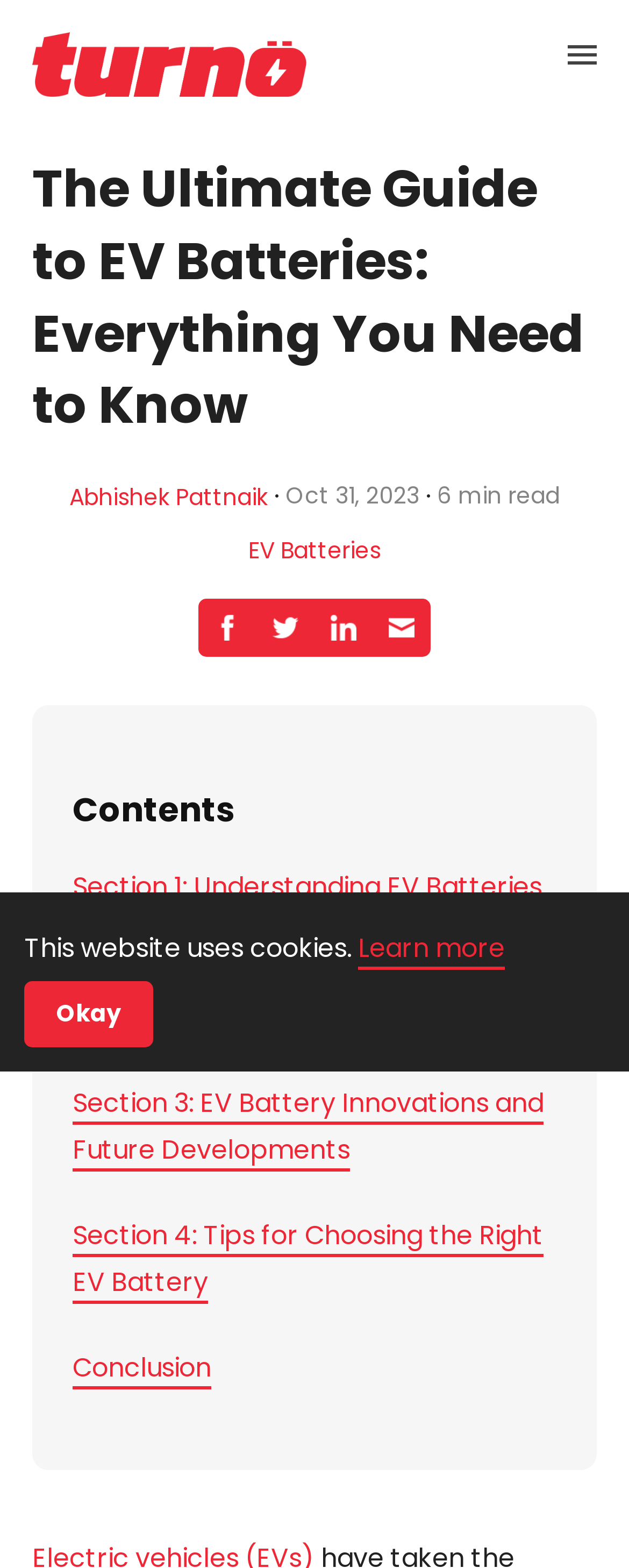Please mark the bounding box coordinates of the area that should be clicked to carry out the instruction: "Jump to Section 1: Understanding EV Batteries".

[0.115, 0.554, 0.862, 0.579]